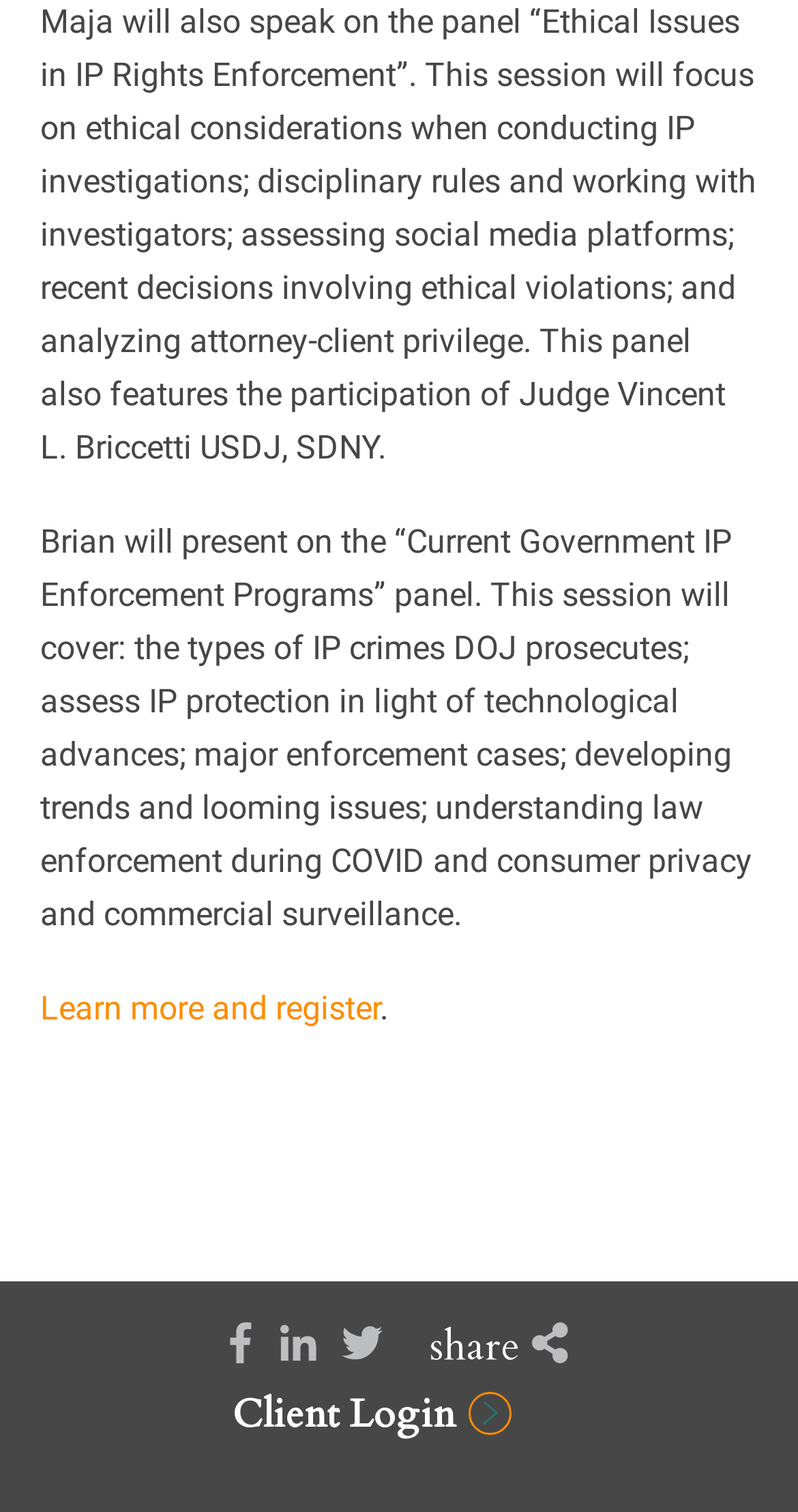What is Brian presenting about?
Based on the image content, provide your answer in one word or a short phrase.

Current Government IP Enforcement Programs